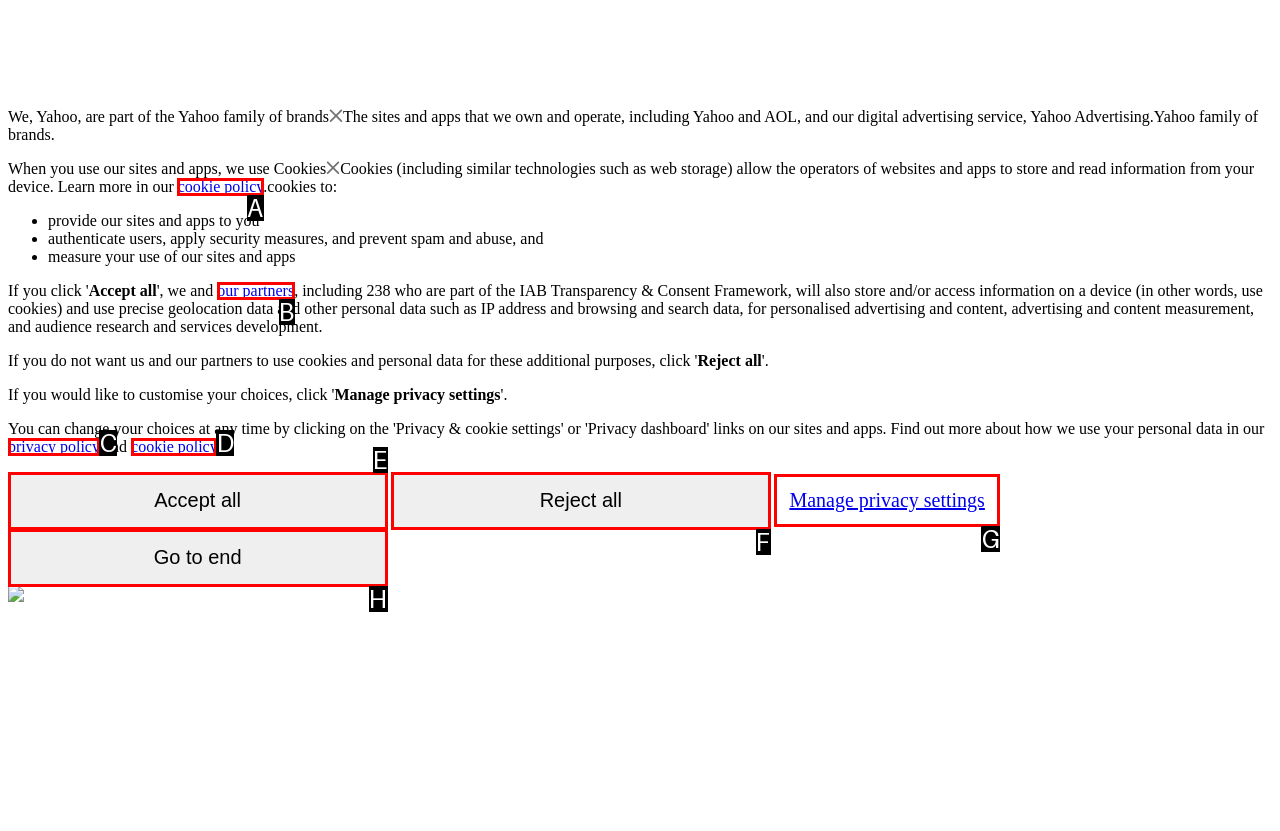Select the HTML element that best fits the description: Manage privacy settings
Respond with the letter of the correct option from the choices given.

G